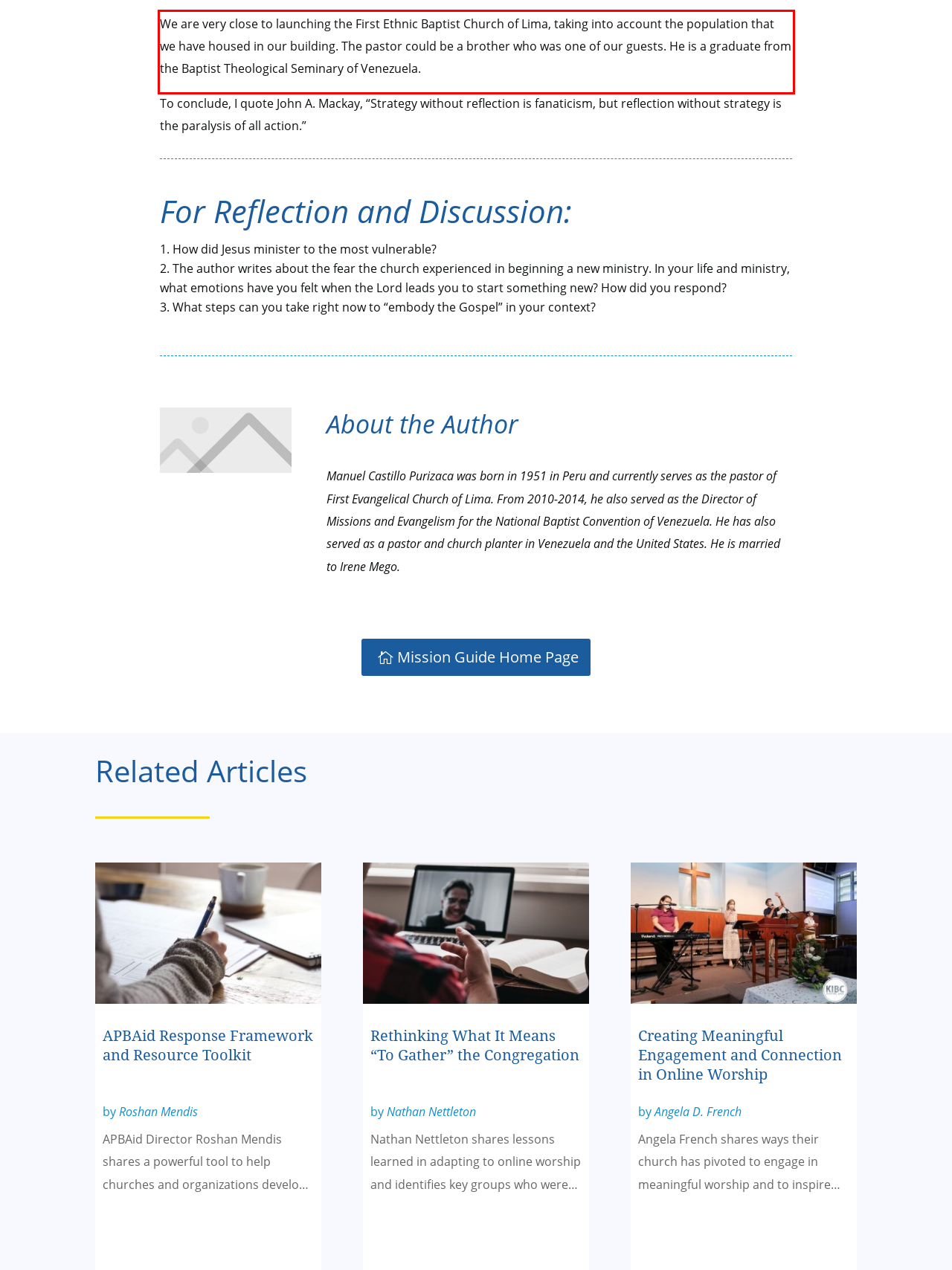Given a screenshot of a webpage with a red bounding box, please identify and retrieve the text inside the red rectangle.

We are very close to launching the First Ethnic Baptist Church of Lima, taking into account the population that we have housed in our building. The pastor could be a brother who was one of our guests. He is a graduate from the Baptist Theological Seminary of Venezuela.